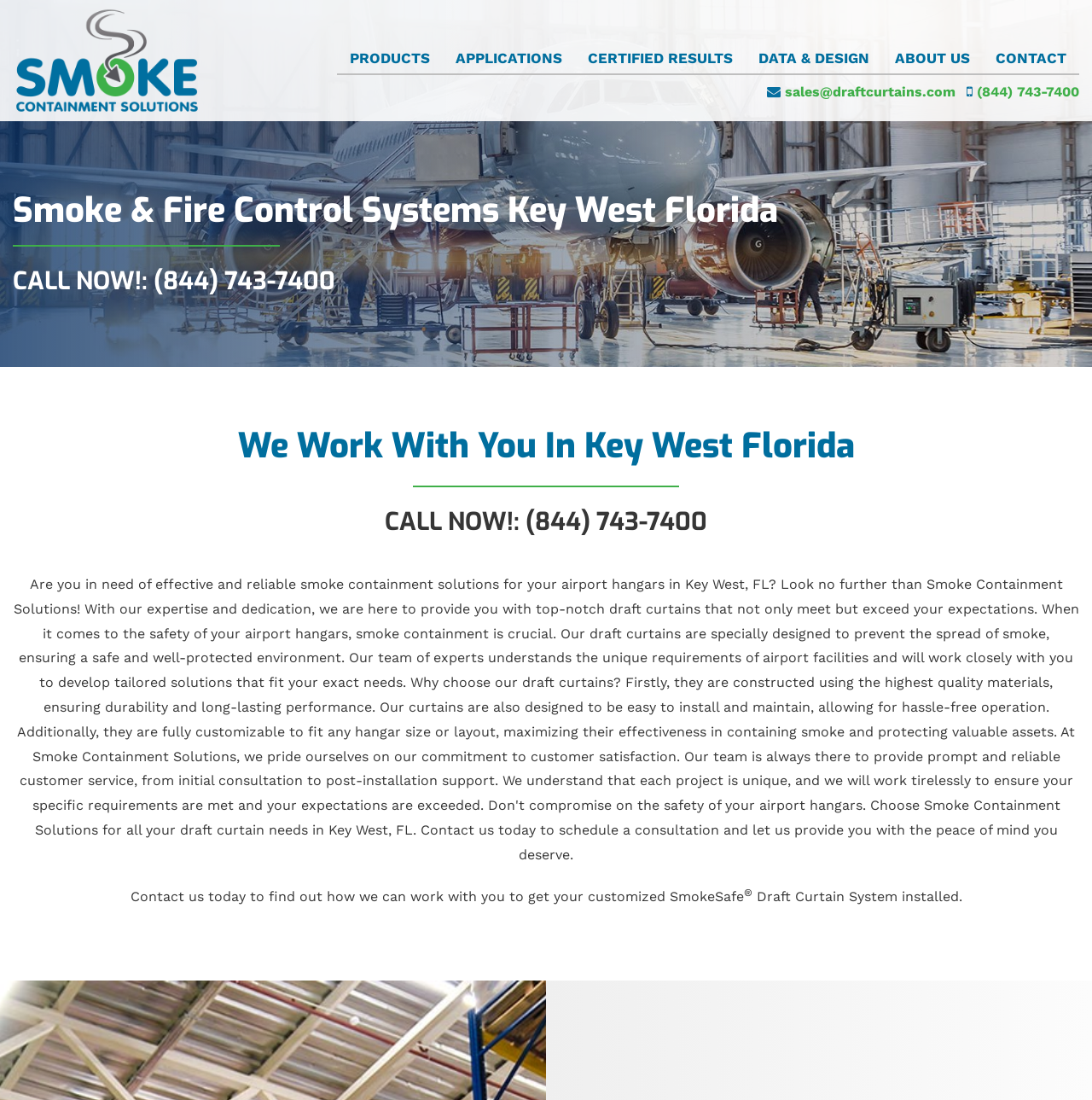Bounding box coordinates are specified in the format (top-left x, top-left y, bottom-right x, bottom-right y). All values are floating point numbers bounded between 0 and 1. Please provide the bounding box coordinate of the region this sentence describes: Top

None